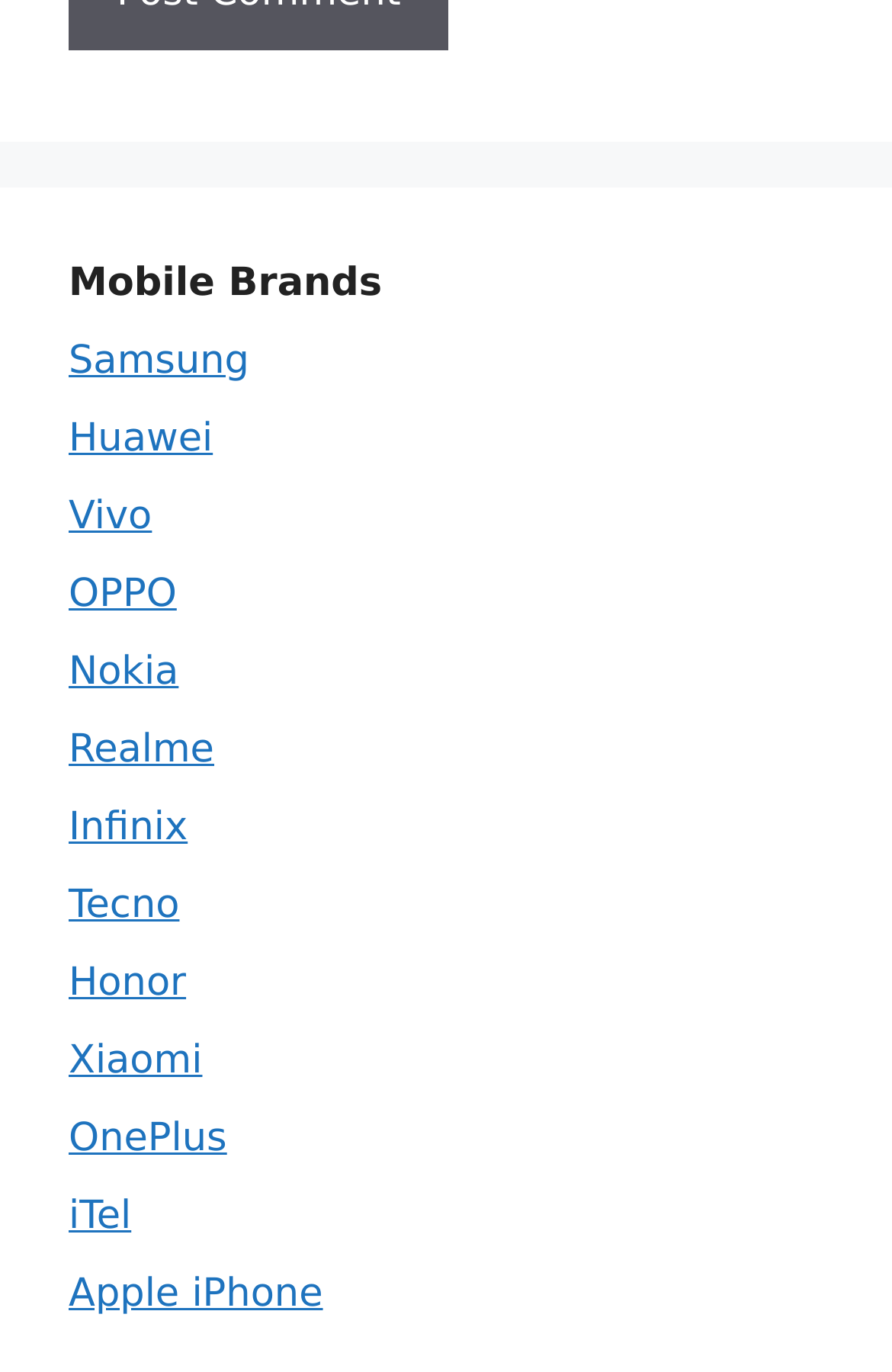Identify the bounding box coordinates of the element to click to follow this instruction: 'Explore Vivo mobiles'. Ensure the coordinates are four float values between 0 and 1, provided as [left, top, right, bottom].

[0.077, 0.359, 0.17, 0.393]